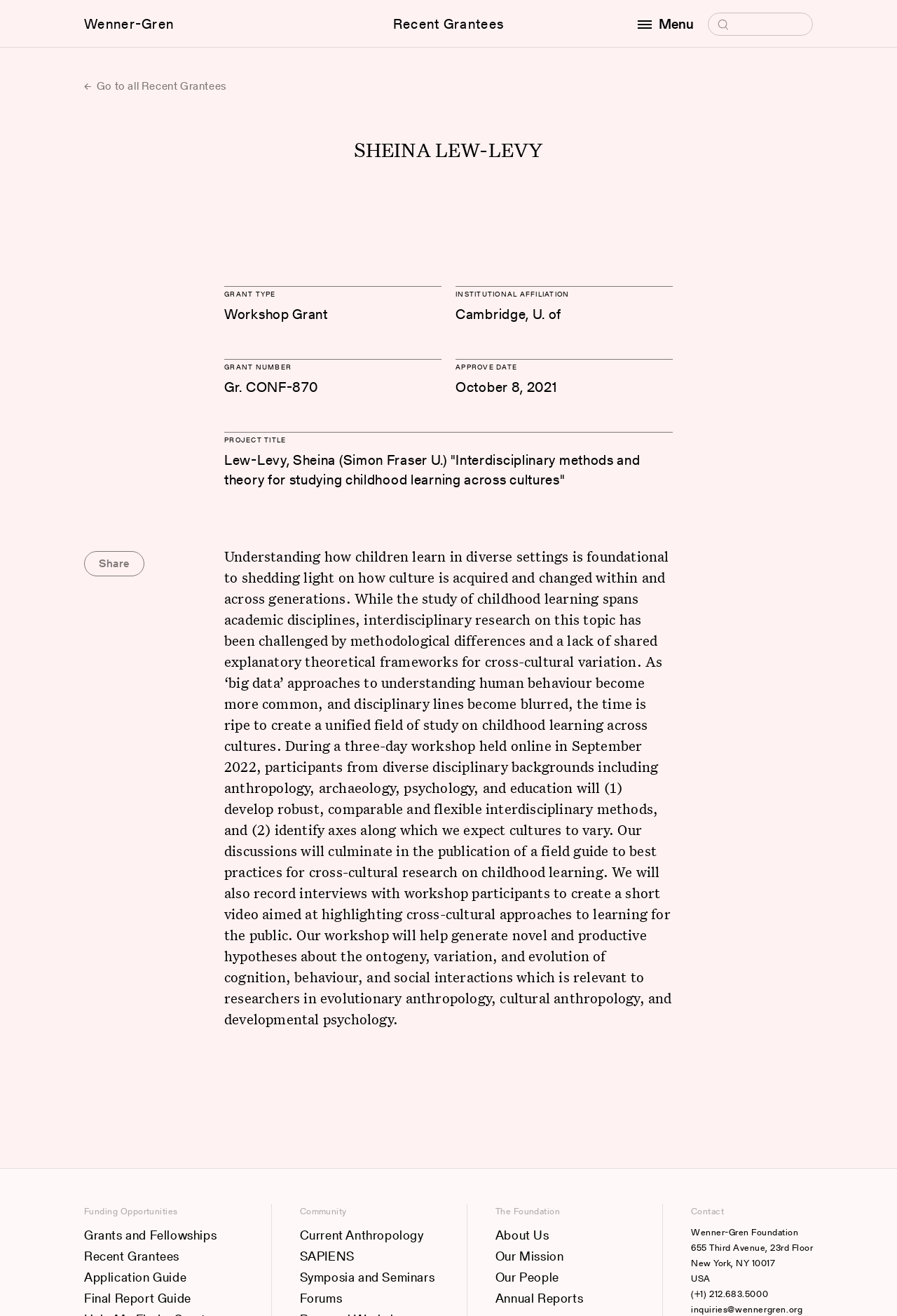For the element described, predict the bounding box coordinates as (top-left x, top-left y, bottom-right x, bottom-right y). All values should be between 0 and 1. Element description: Grants and Fellowships

[0.094, 0.93, 0.271, 0.946]